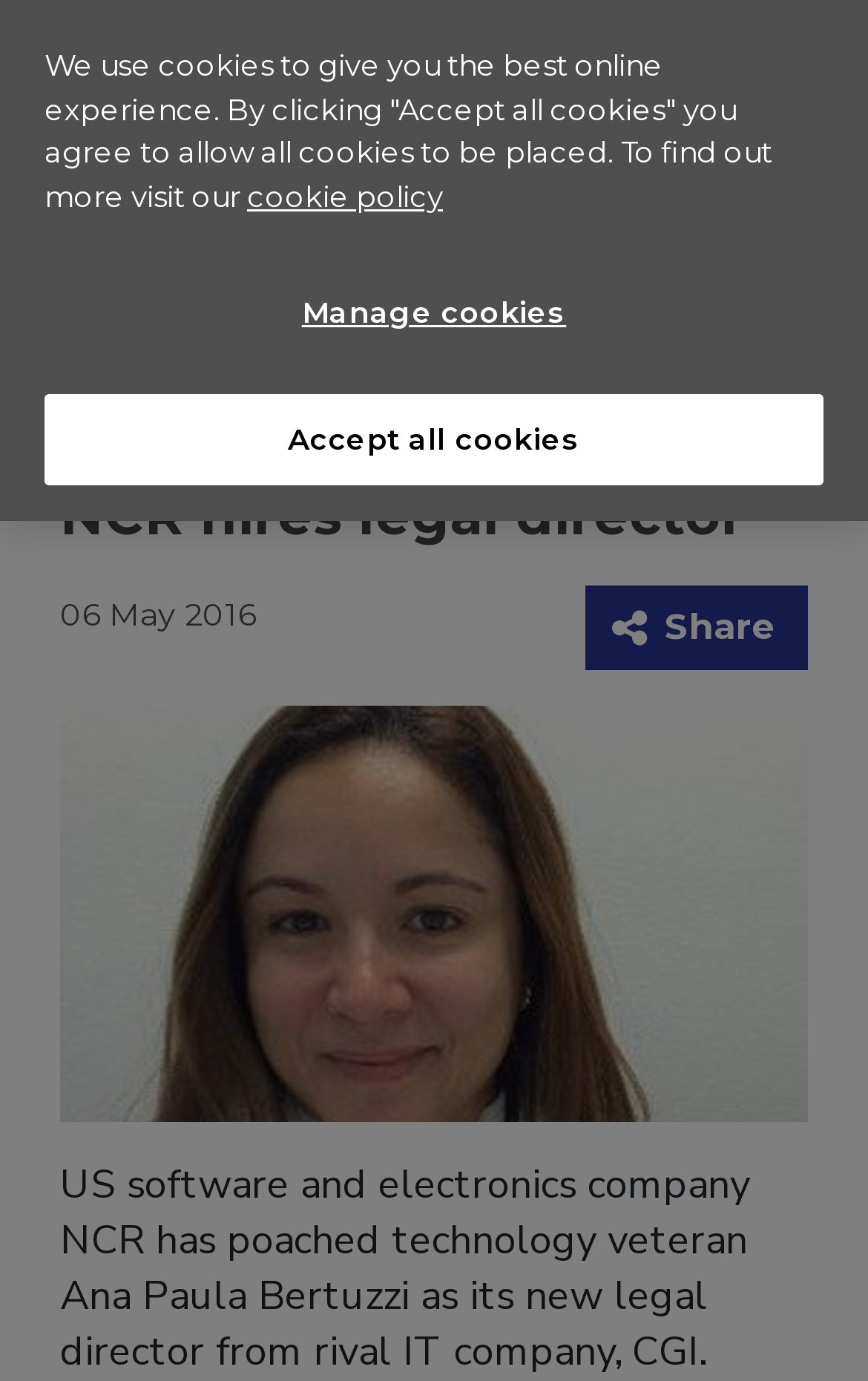Determine the coordinates of the bounding box that should be clicked to complete the instruction: "Share the article". The coordinates should be represented by four float numbers between 0 and 1: [left, top, right, bottom].

[0.674, 0.424, 0.931, 0.485]